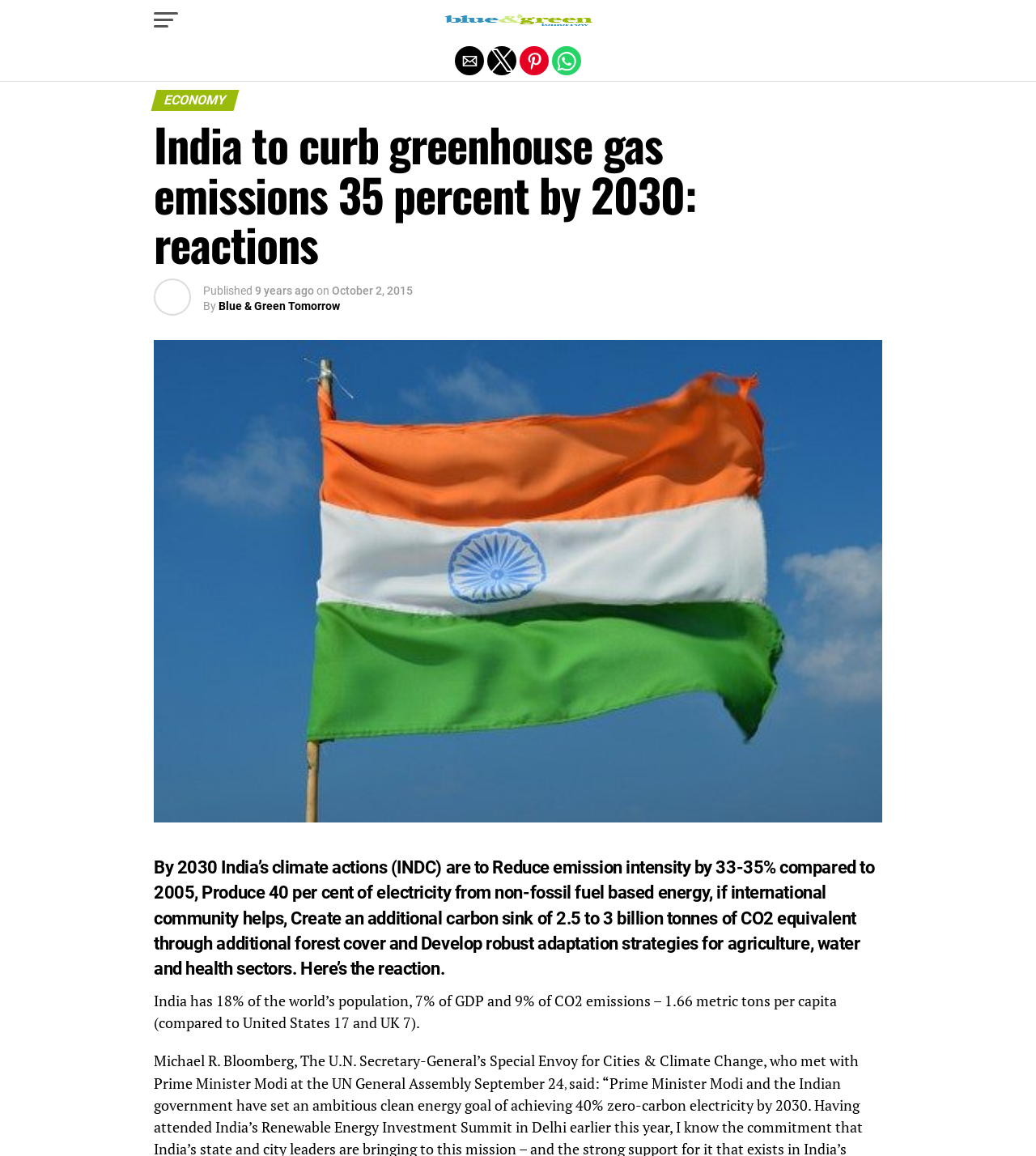Kindly respond to the following question with a single word or a brief phrase: 
What is the main topic of this webpage?

India's climate actions